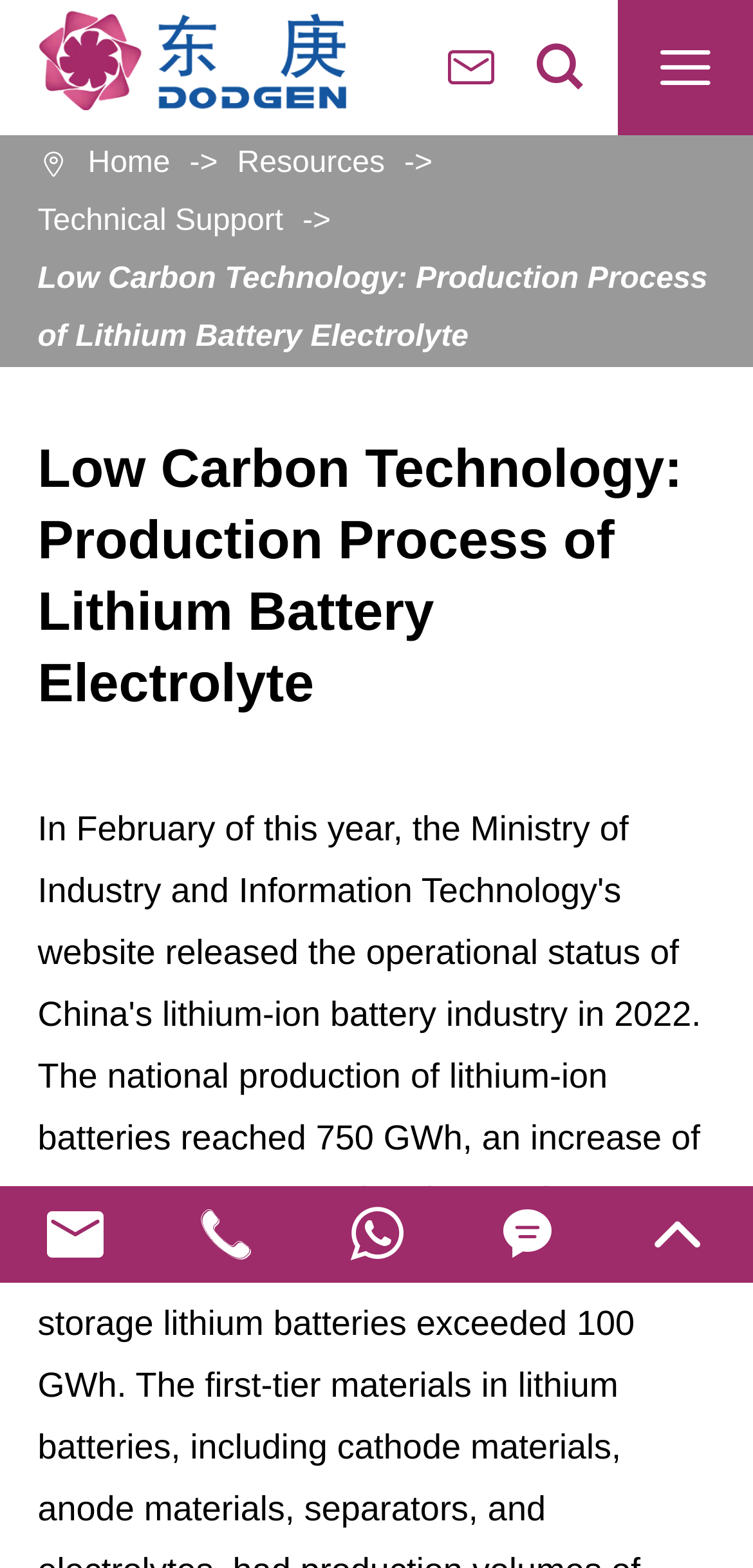How many navigation links are on the top?
Based on the visual content, answer with a single word or a brief phrase.

4